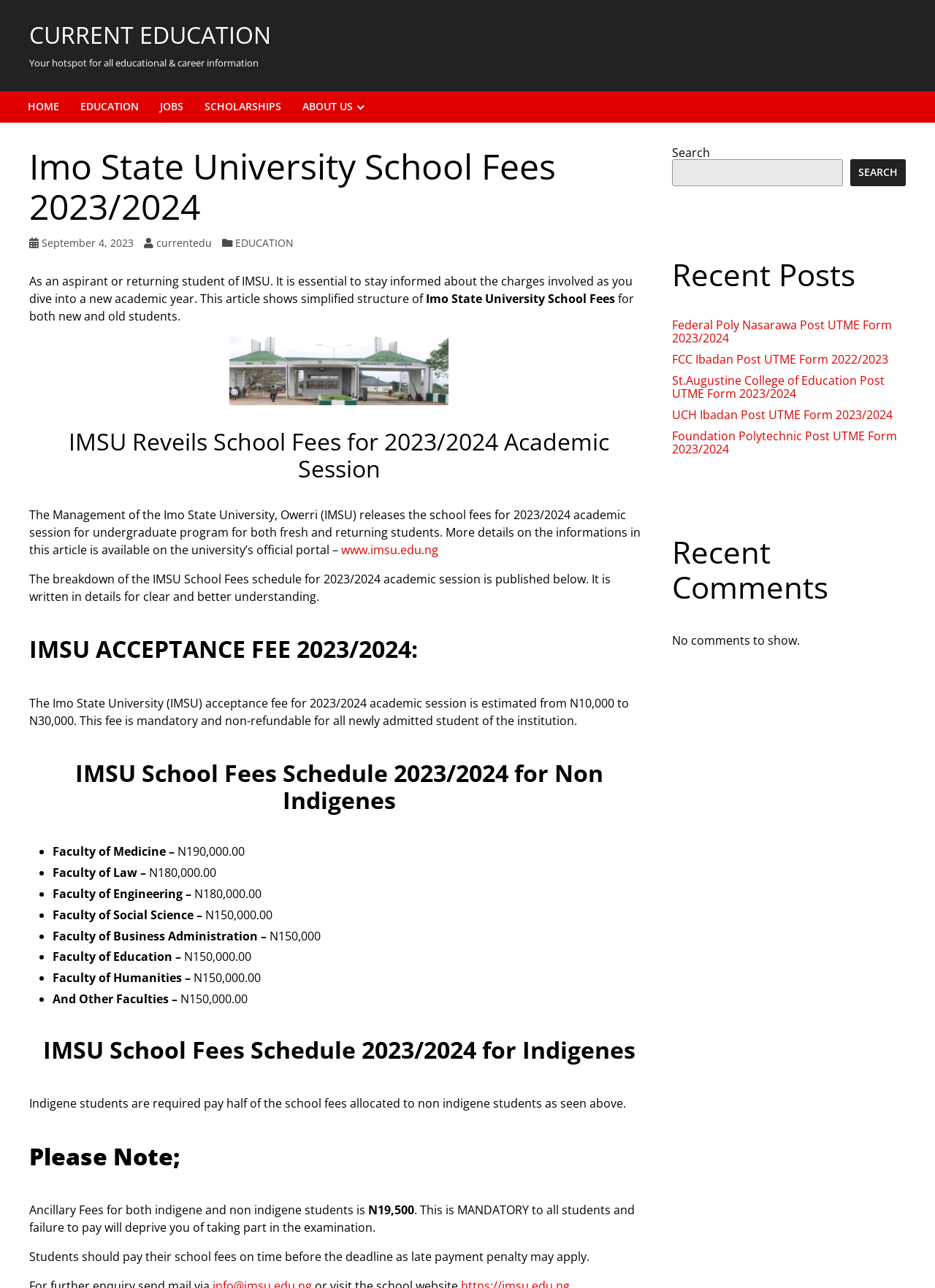Can you find the bounding box coordinates for the element that needs to be clicked to execute this instruction: "Read the recent post about Federal Poly Nasarawa Post UTME Form 2023/2024"? The coordinates should be given as four float numbers between 0 and 1, i.e., [left, top, right, bottom].

[0.719, 0.246, 0.954, 0.269]